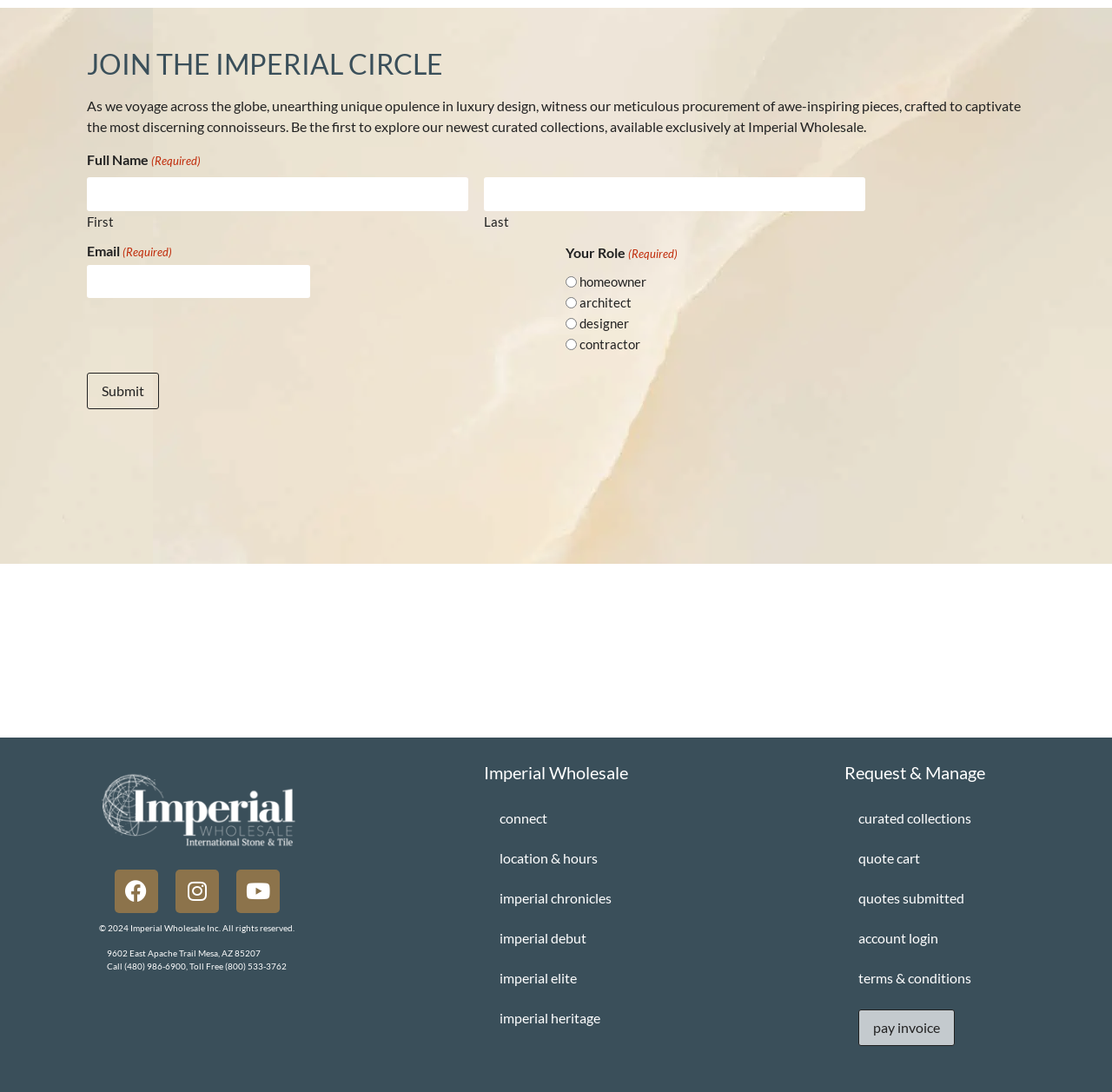Determine the bounding box coordinates of the section to be clicked to follow the instruction: "Click Imperial Wholesale". The coordinates should be given as four float numbers between 0 and 1, formatted as [left, top, right, bottom].

[0.059, 0.691, 0.295, 0.792]